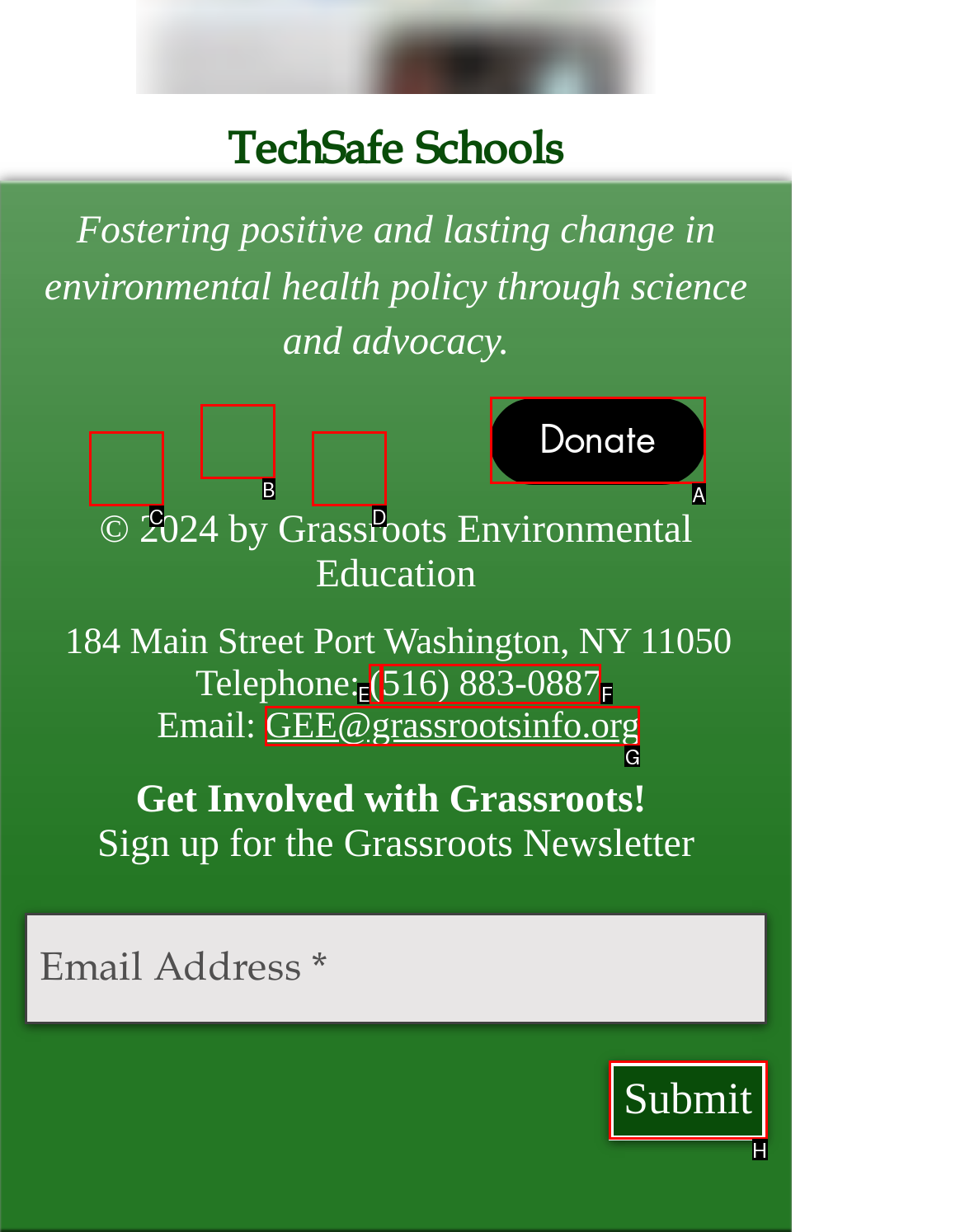From the given options, choose the one to complete the task: Click Submit button
Indicate the letter of the correct option.

H